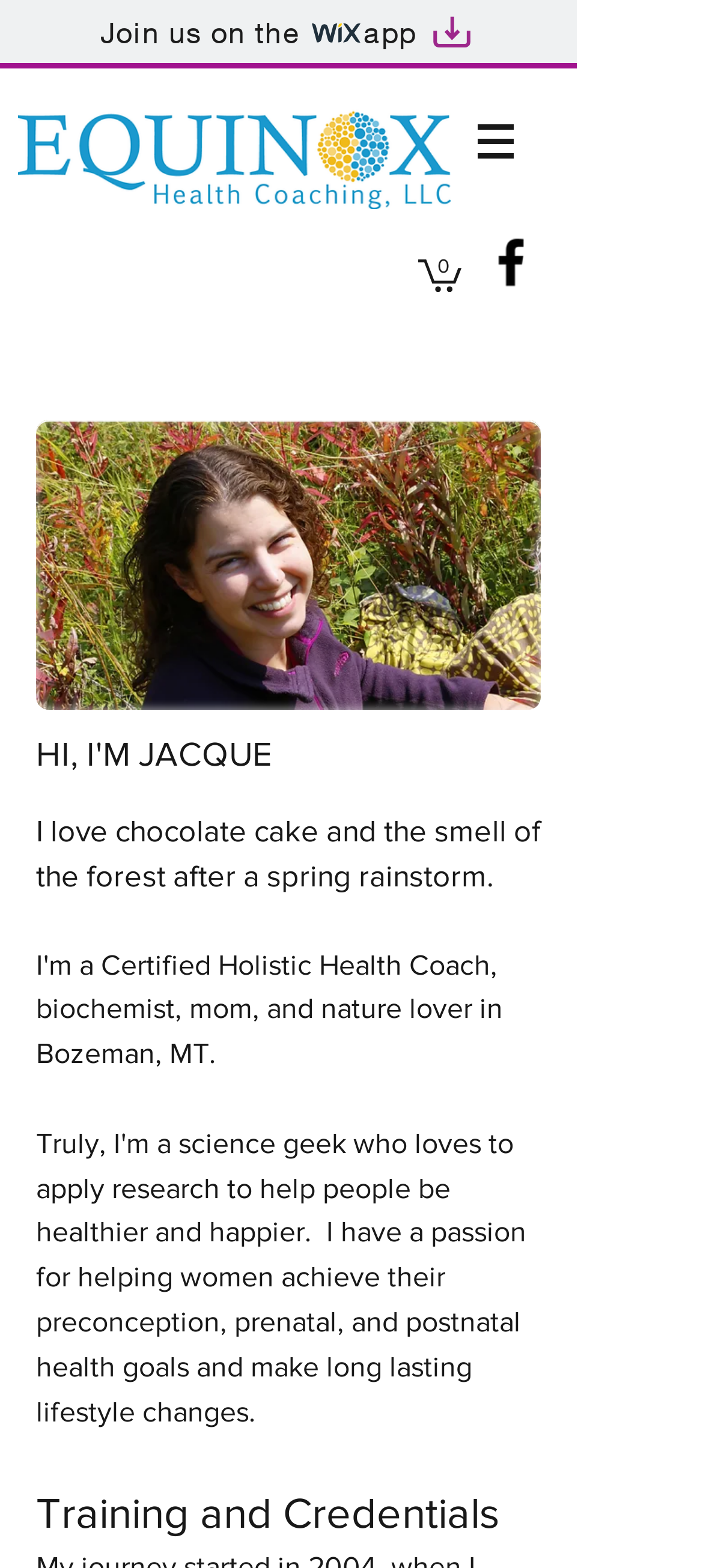Can you find the bounding box coordinates for the UI element given this description: "Join us on the app"? Provide the coordinates as four float numbers between 0 and 1: [left, top, right, bottom].

[0.0, 0.0, 0.821, 0.044]